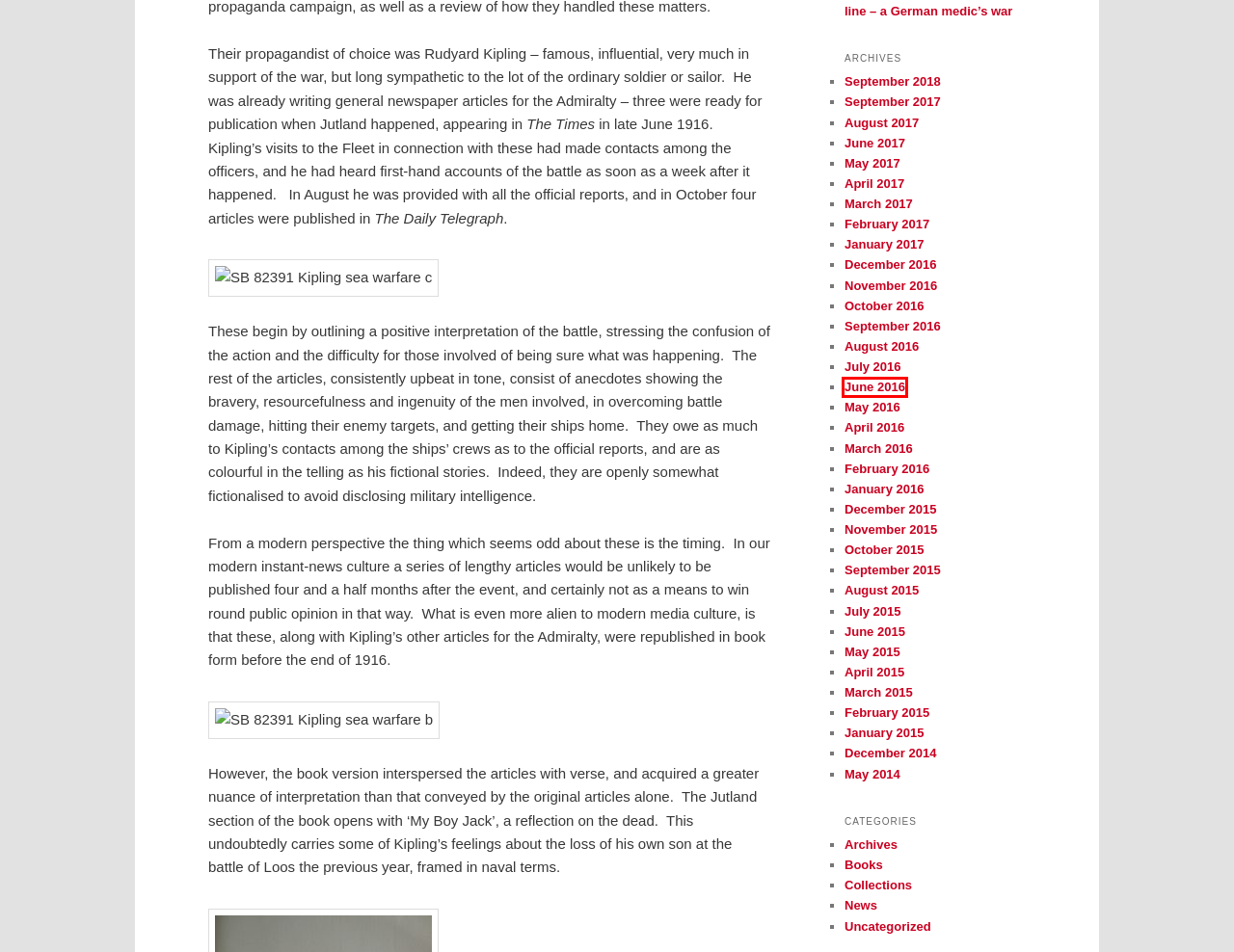You are presented with a screenshot of a webpage containing a red bounding box around a particular UI element. Select the best webpage description that matches the new webpage after clicking the element within the bounding box. Here are the candidates:
A. September | 2018 | Untold Stories
B. March | 2016 | Untold Stories
C. June | 2016 | Untold Stories
D. November | 2016 | Untold Stories
E. September | 2017 | Untold Stories
F. September | 2015 | Untold Stories
G. July | 2015 | Untold Stories
H. April | 2015 | Untold Stories

C